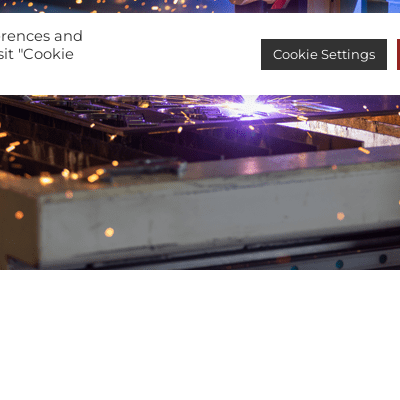Give a comprehensive caption for the image.

The image showcases a plasma cutting process in action, highlighting the precision and intensity of the operation. Sparks fly as the cutting mechanism engages with a metal sheet, demonstrating the advanced technology involved. This scene emphasizes the capabilities of modern plasma cutting systems, which are designed for efficiency and accuracy in metal fabrication. The context suggests a focus on high-quality outcomes, potentially utilizing a zoned down draft system to minimize dross and enhance the cleanliness of cuts. The equipment visually communicates the robust nature of industrial cutting processes, integral to various manufacturing applications.